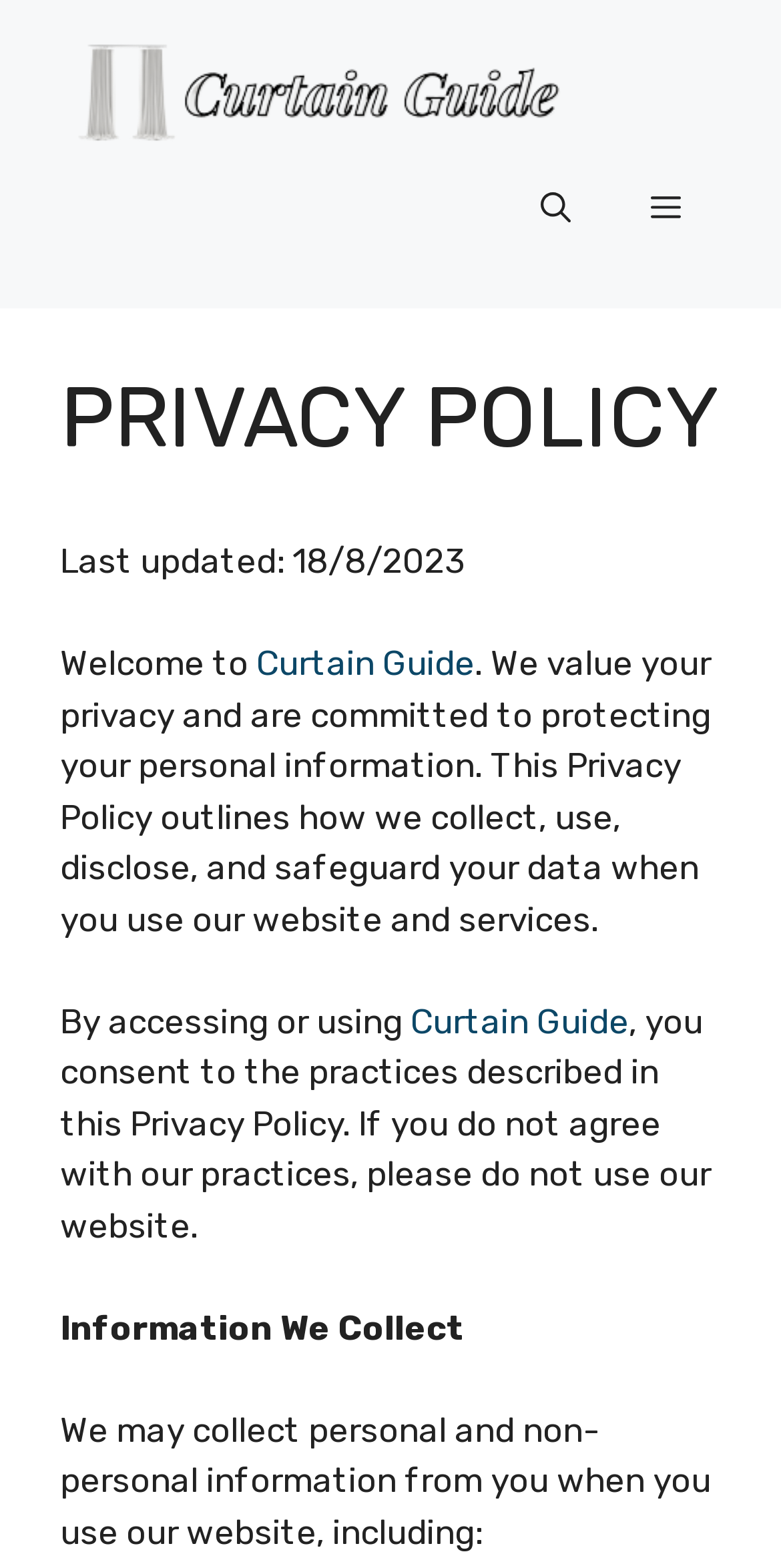When was the privacy policy last updated?
Based on the image content, provide your answer in one word or a short phrase.

18/8/2023